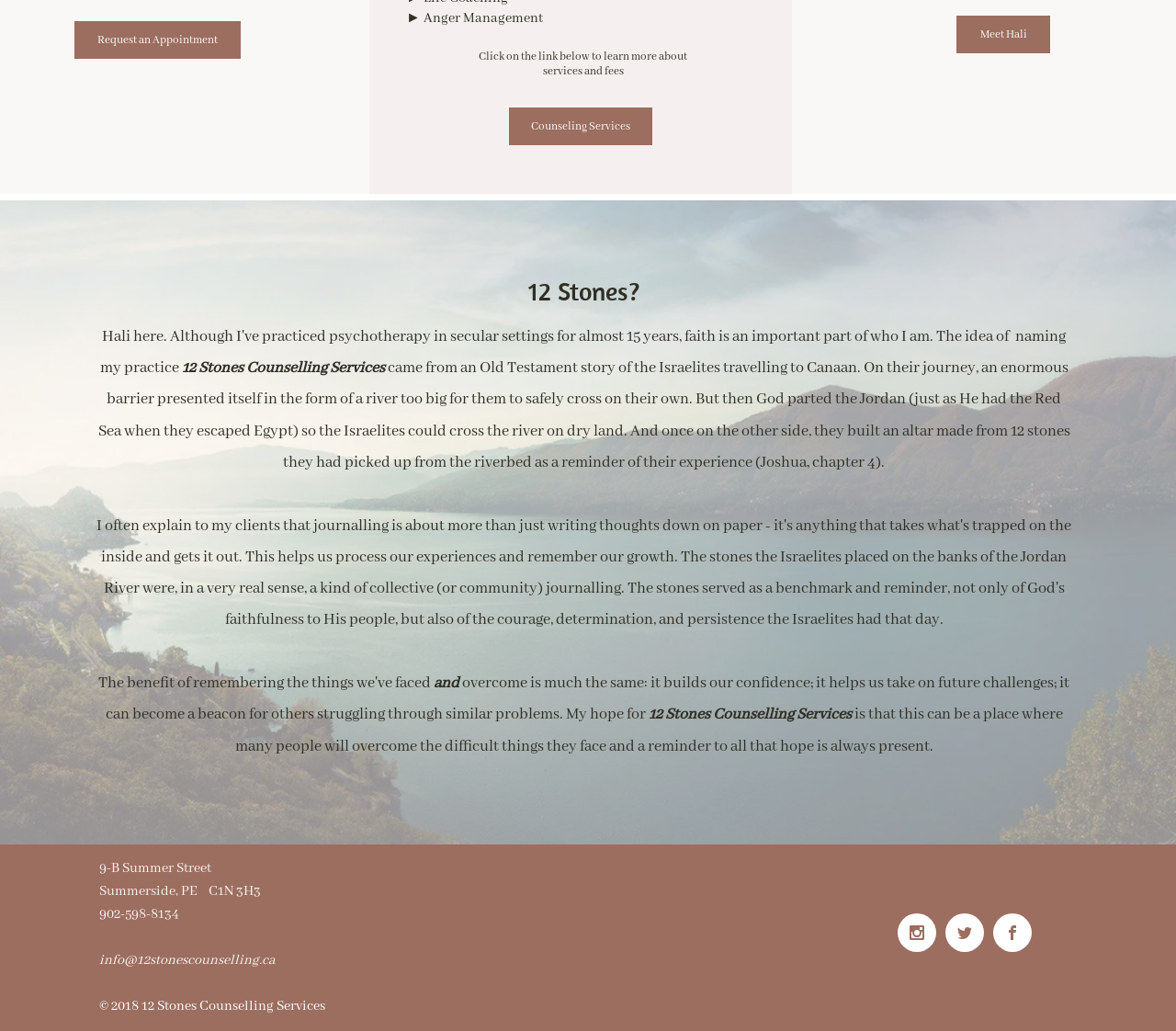What is the name of the counseling service?
Carefully examine the image and provide a detailed answer to the question.

The name of the counseling service can be found in the StaticText element with the text '12 Stones Counselling Services' which appears multiple times on the webpage, indicating that it is the name of the organization.